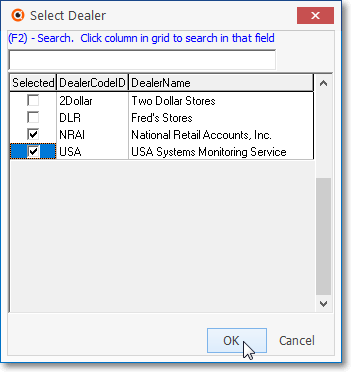Explain what is happening in the image with elaborate details.

The image depicts a dialog box titled "Select Dealer," which allows users to choose a dealer from a list. The dialog features a grid layout with several rows, each representing a different dealer. The columns include checkboxes for selection, a "DealerCodeID," and the "DealerName." 

In the provided list, the dealer "USA Systems Monitoring Service" is selected, indicated by a checkmark in the "Selected" column. Other dealers listed include "Two Dollar Stores," "Fred's Stores," and "National Retail Accounts, Inc.," each with a corresponding checkbox to allow for selection.

At the bottom of the dialog, there are two buttons: "OK" and "Cancel." The interface suggests it is part of a systems menu, enabling the user to finalize their dealer choice with the "OK" button or to exit without making a selection using the "Cancel" button. The design is straightforward, aimed at facilitating quick and clear dealer selection.